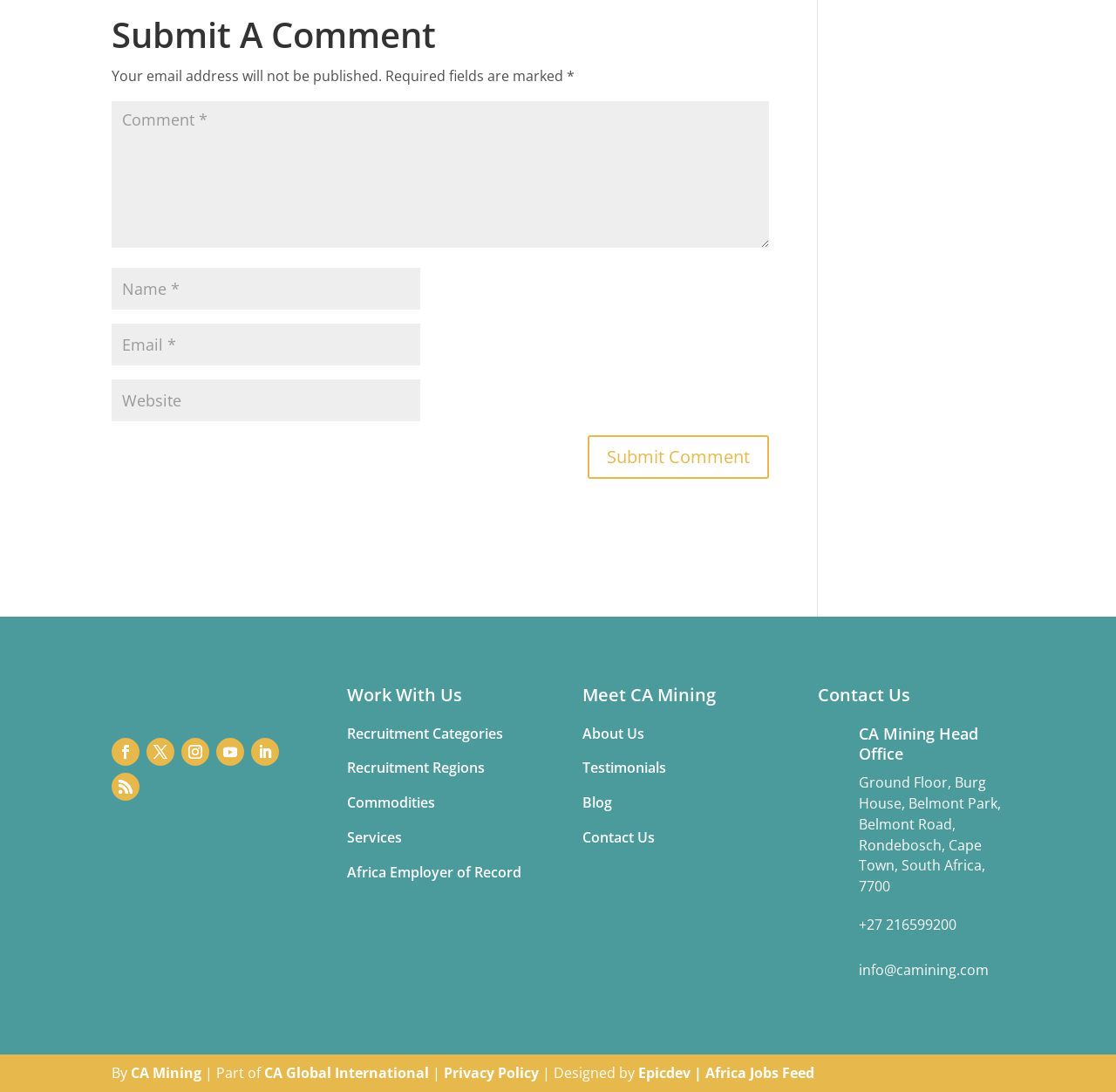Determine the bounding box coordinates of the element that should be clicked to execute the following command: "Contact CA Mining Head Office".

[0.77, 0.663, 0.9, 0.708]